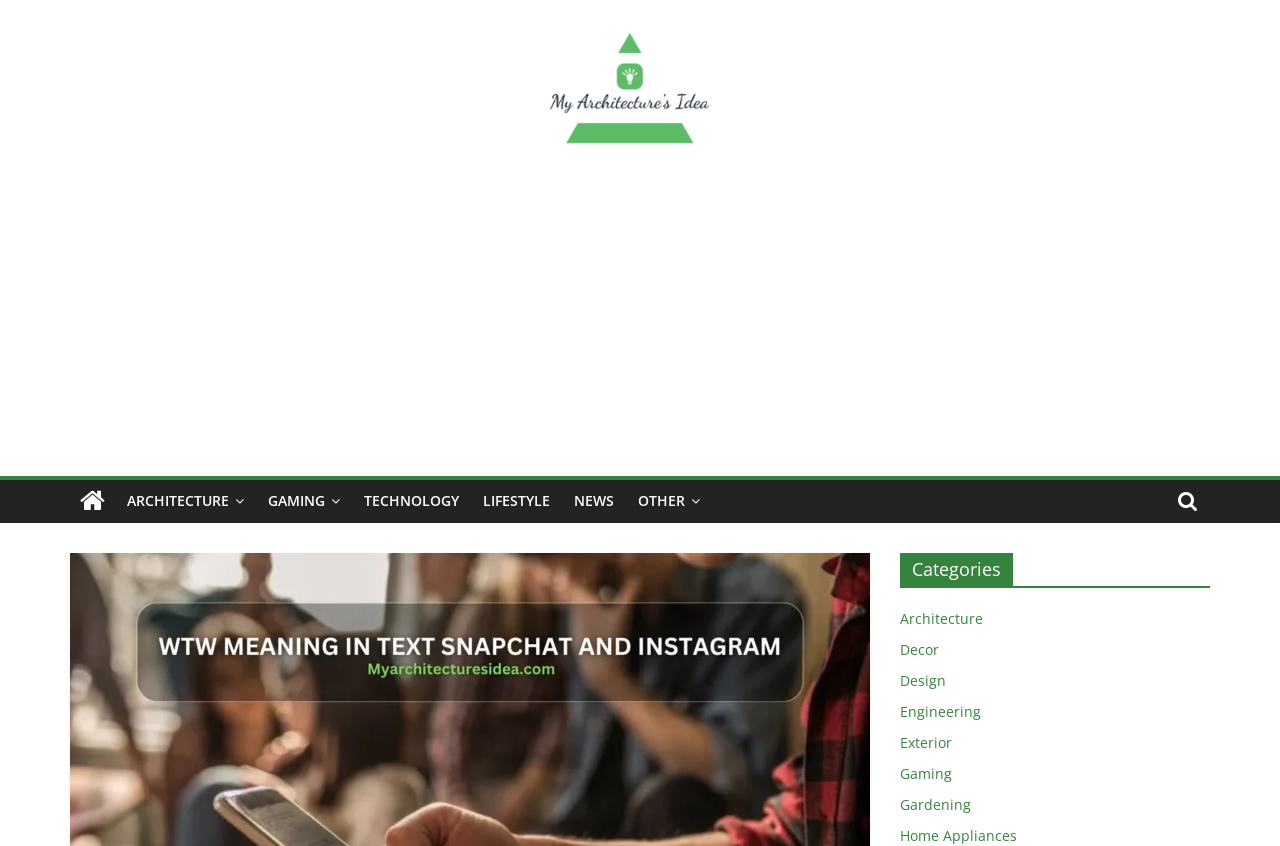Please find the bounding box coordinates of the element that needs to be clicked to perform the following instruction: "open the LIFESTYLE link". The bounding box coordinates should be four float numbers between 0 and 1, represented as [left, top, right, bottom].

[0.368, 0.568, 0.439, 0.618]